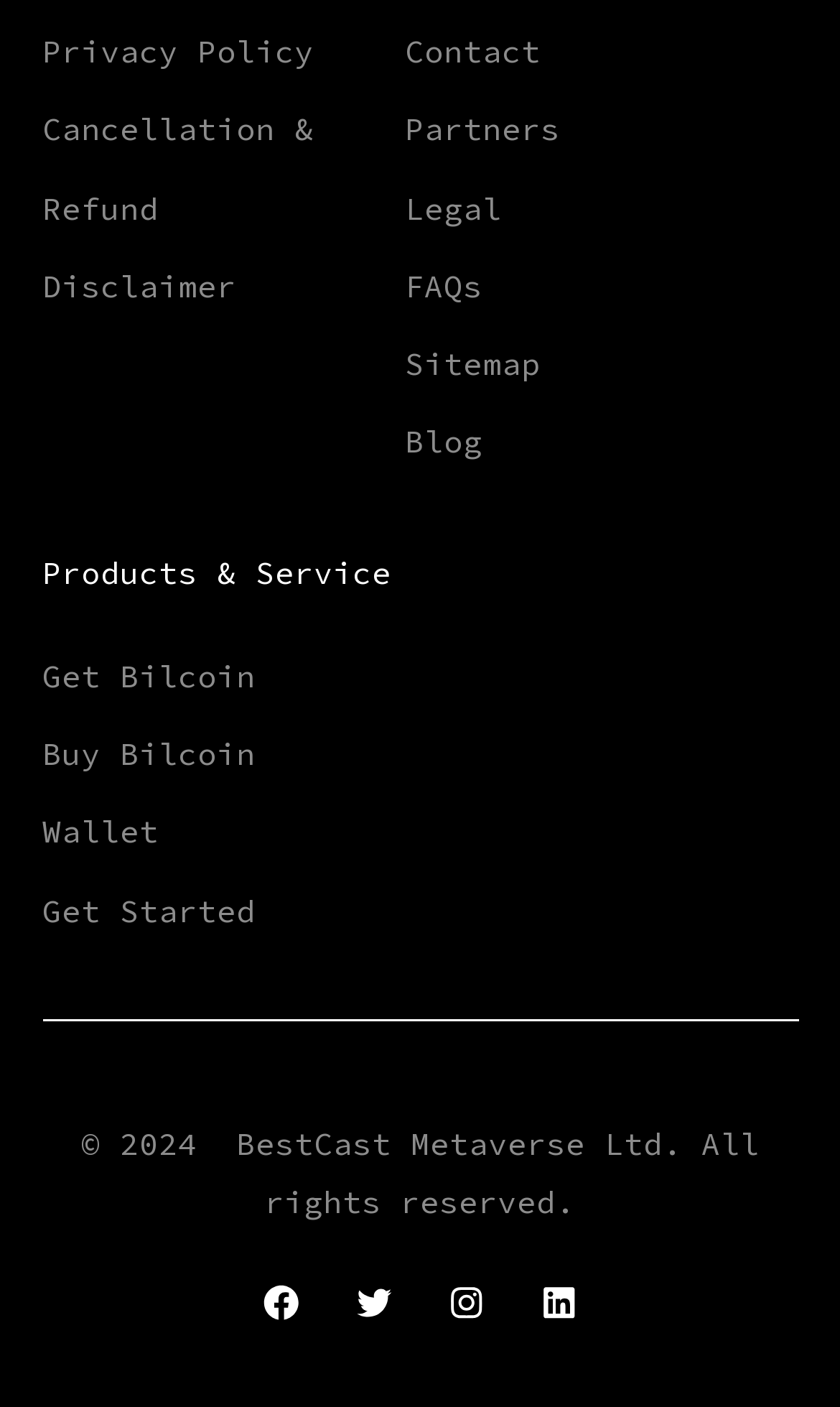Please mark the clickable region by giving the bounding box coordinates needed to complete this instruction: "Contact us".

[0.482, 0.023, 0.644, 0.051]